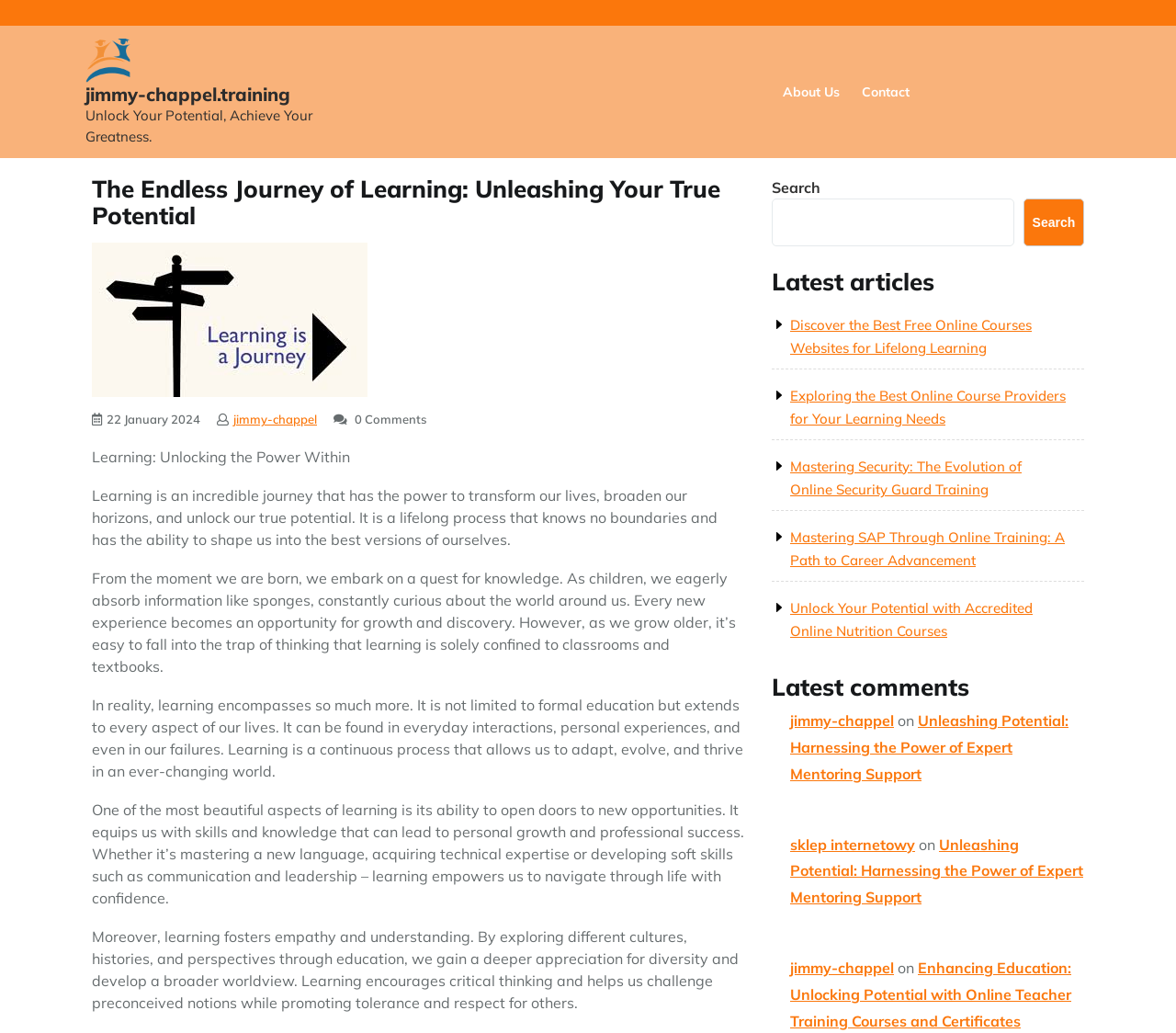Please identify the coordinates of the bounding box that should be clicked to fulfill this instruction: "Read the 'Learning: Unlocking the Power Within' article".

[0.078, 0.433, 0.298, 0.451]